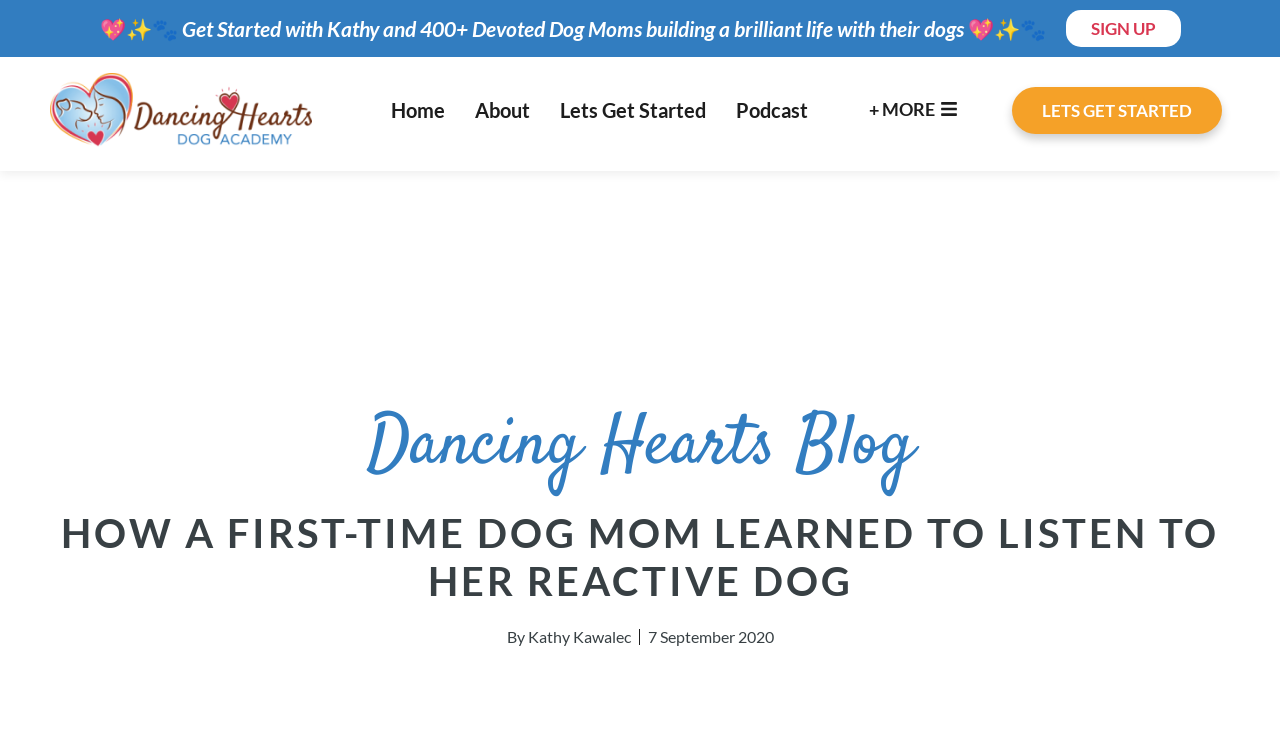Locate the bounding box for the described UI element: "About". Ensure the coordinates are four float numbers between 0 and 1, formatted as [left, top, right, bottom].

[0.371, 0.132, 0.414, 0.164]